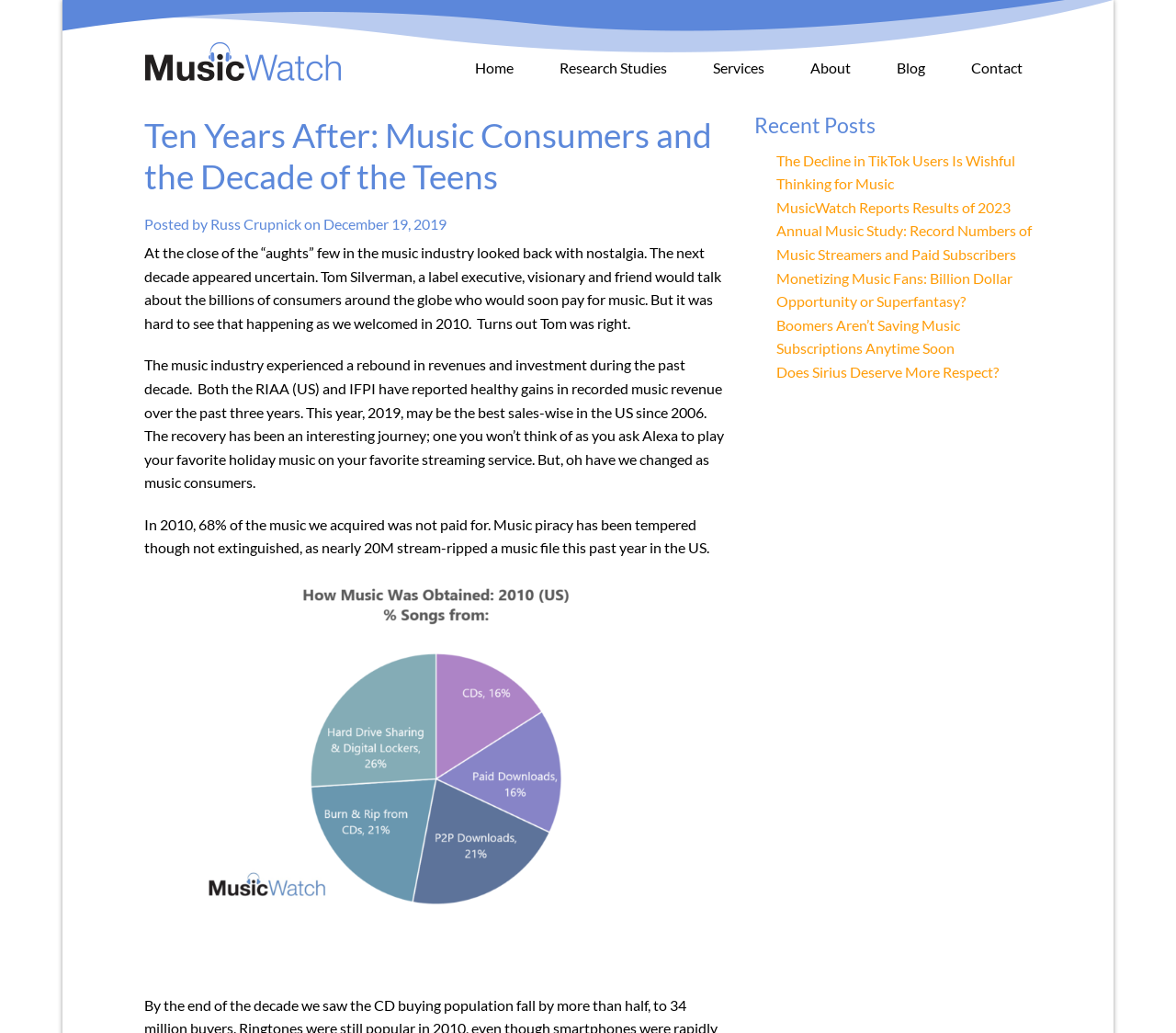What is the date of the latest article?
Could you answer the question with a detailed and thorough explanation?

I looked for the date of the latest article, which is mentioned in the heading 'Posted by Russ Crupnick on December 19, 2019'. The date is December 19, 2019.